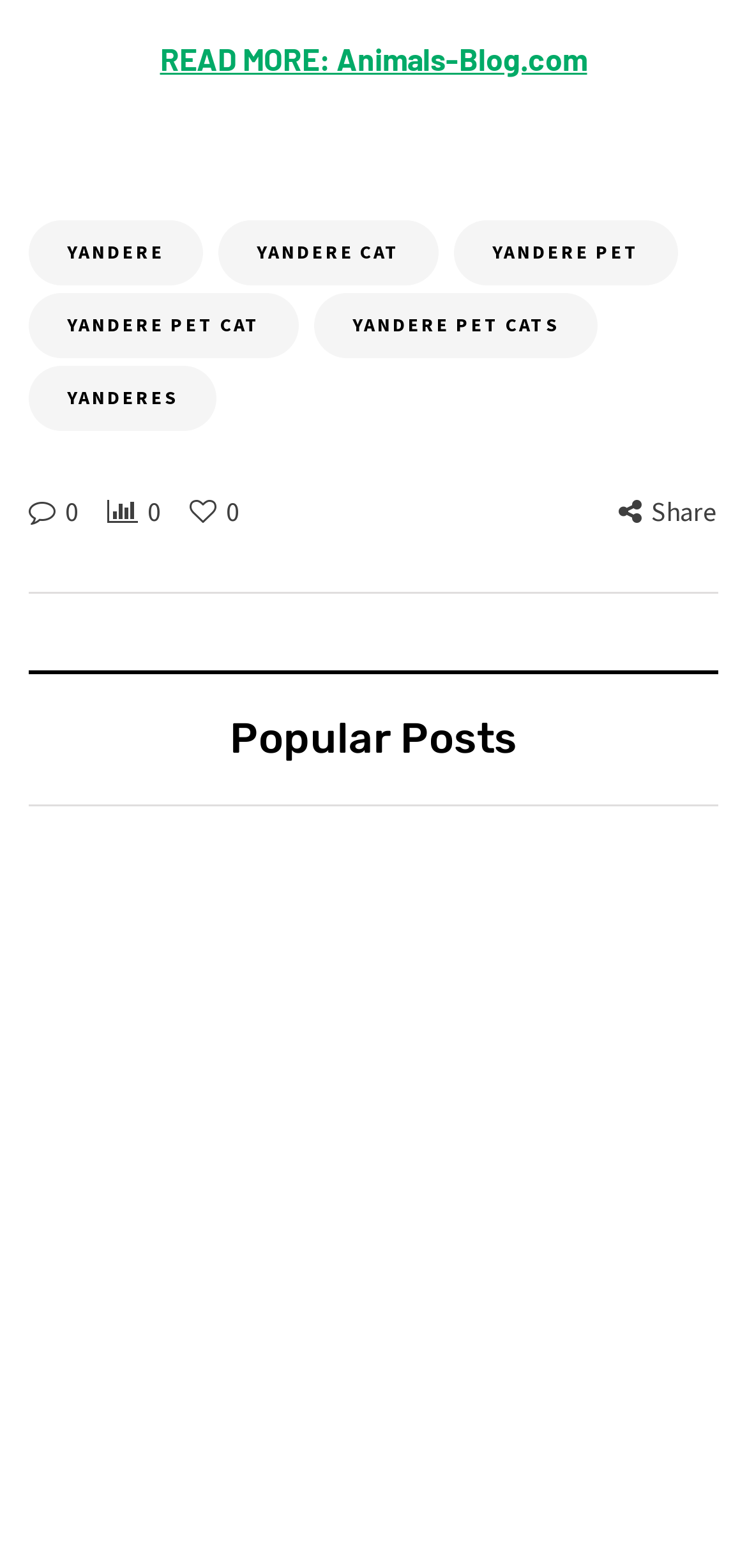What is the topic of the post 'Pillow Pet Cat: A Purr-fect Comfort Companion'?
Refer to the image and give a detailed answer to the query.

The topic of the post can be inferred from the title 'Pillow Pet Cat: A Purr-fect Comfort Companion', which suggests that the post is about a type of pet cat.